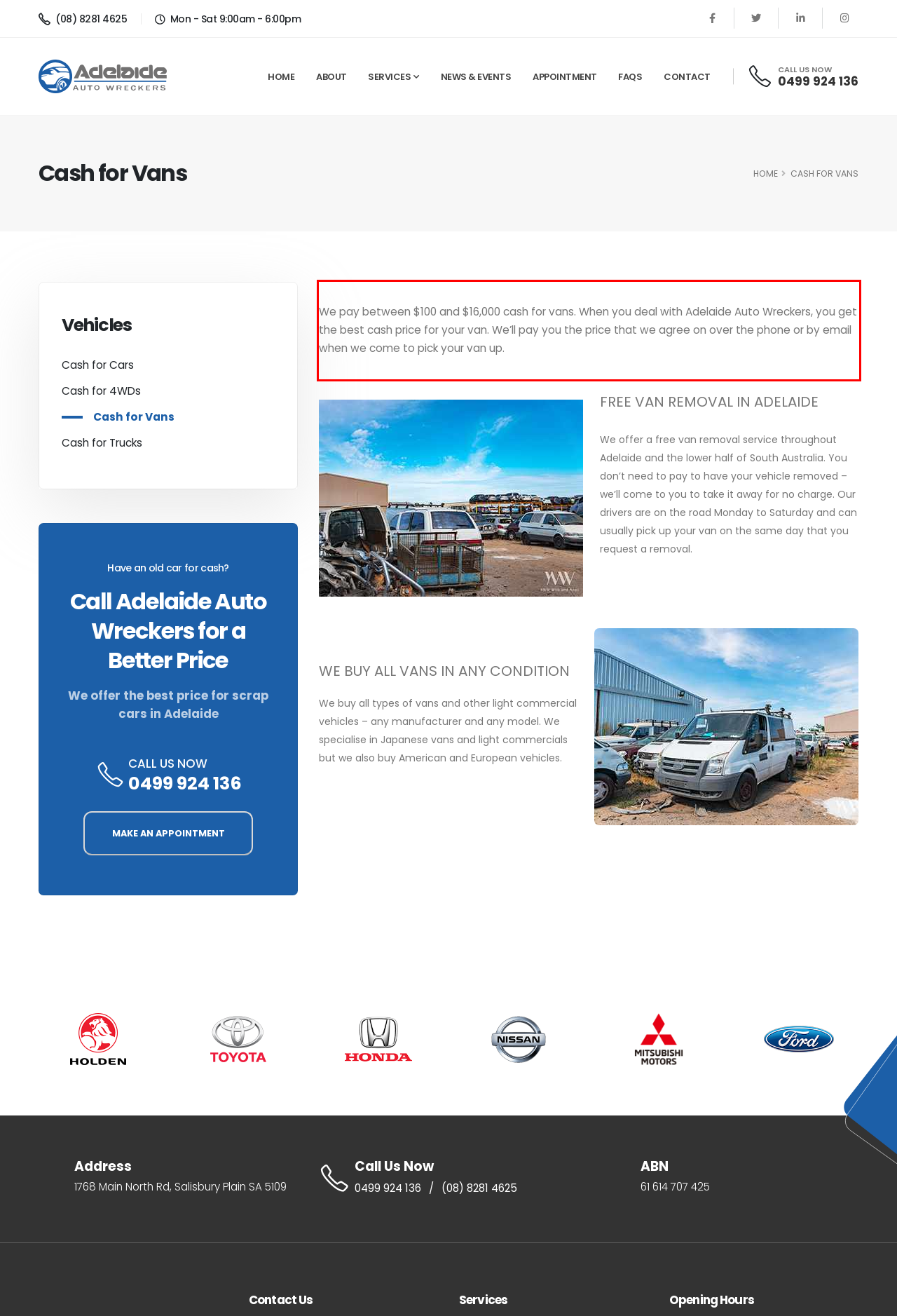With the provided screenshot of a webpage, locate the red bounding box and perform OCR to extract the text content inside it.

We pay between $100 and $16,000 cash for vans. When you deal with Adelaide Auto Wreckers, you get the best cash price for your van. We’ll pay you the price that we agree on over the phone or by email when we come to pick your van up.